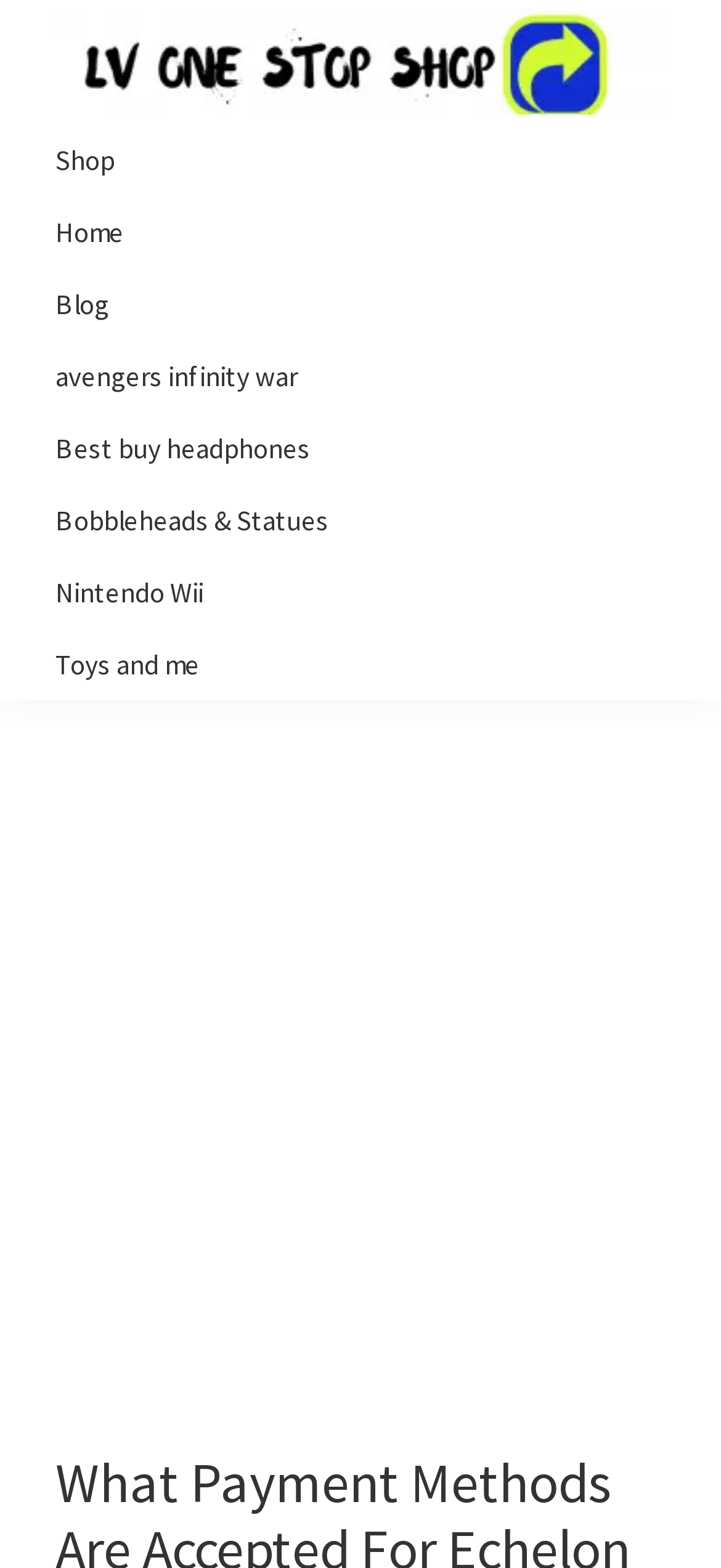Can you find the bounding box coordinates for the element to click on to achieve the instruction: "Click the menu button"?

[0.764, 0.09, 0.923, 0.149]